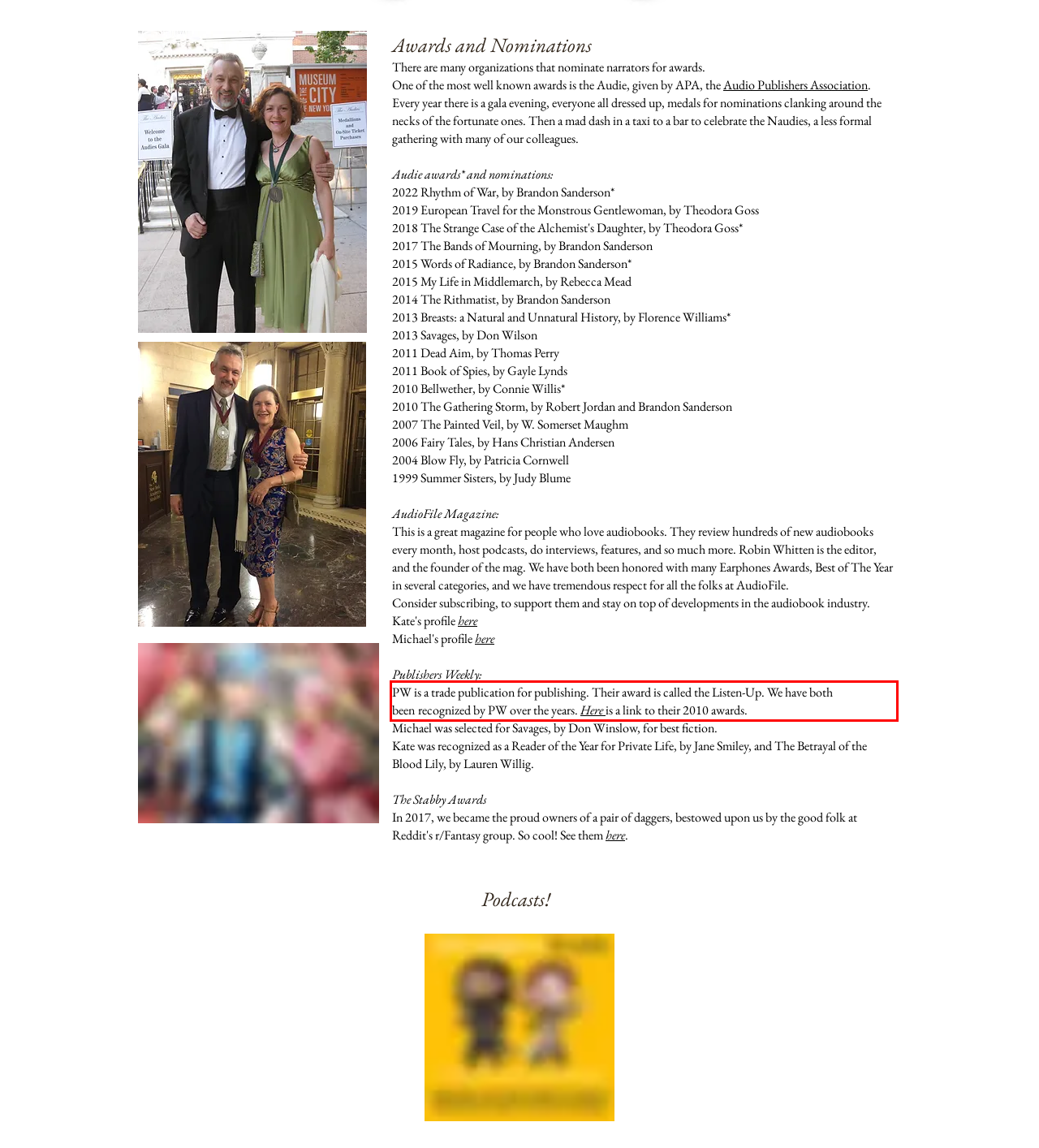Using the provided screenshot of a webpage, recognize and generate the text found within the red rectangle bounding box.

PW is a trade publication for publishing. Their award is called the Listen-Up. We have both been recognized by PW over the years. Here is a link to their 2010 awards.